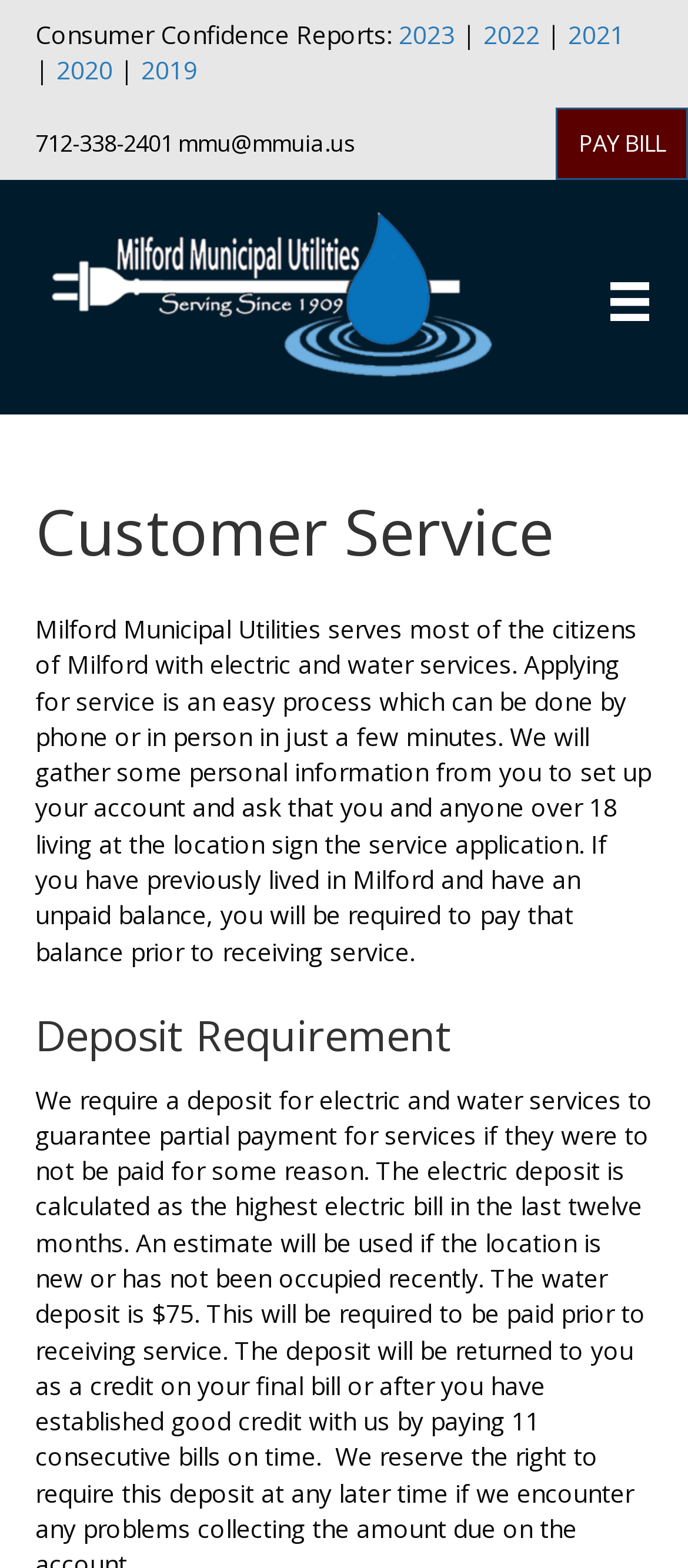Answer this question in one word or a short phrase: What is the phone number to contact MMU?

712-338-2401